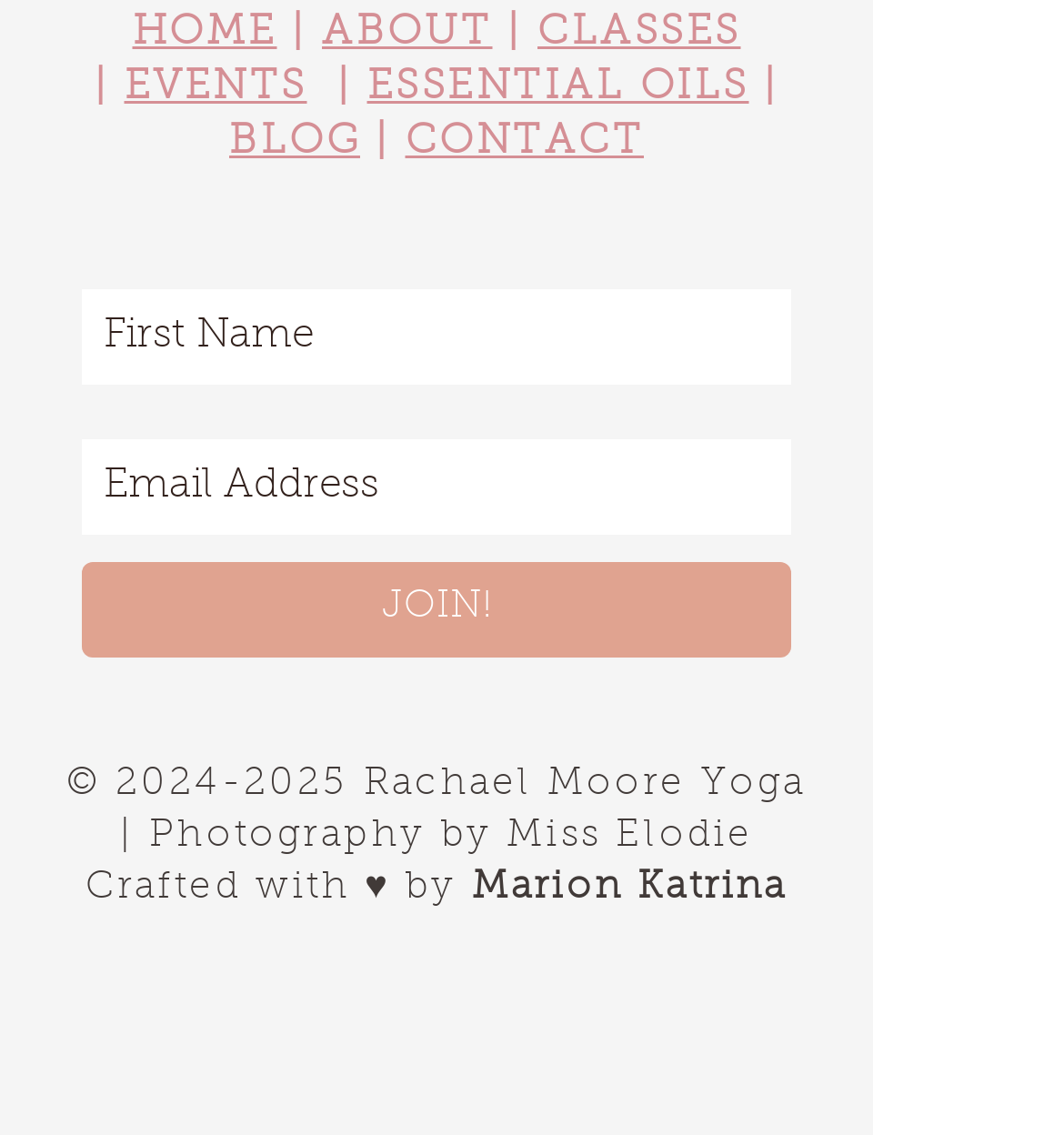Who is the photographer credited on the website?
Answer the question with a single word or phrase derived from the image.

Miss Elodie